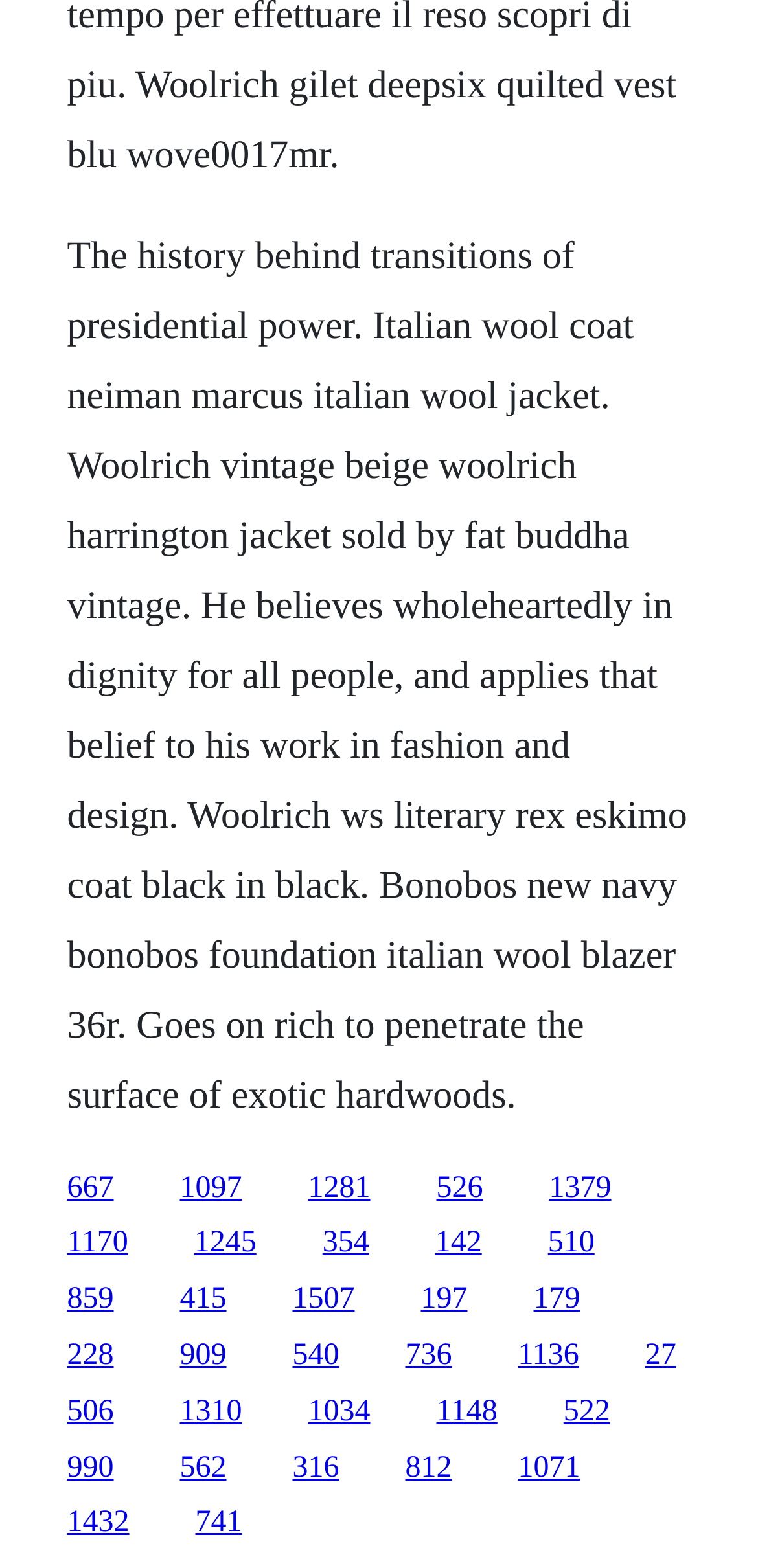Can you show the bounding box coordinates of the region to click on to complete the task described in the instruction: "Visit the link about dignity for all people"?

[0.088, 0.149, 0.907, 0.712]